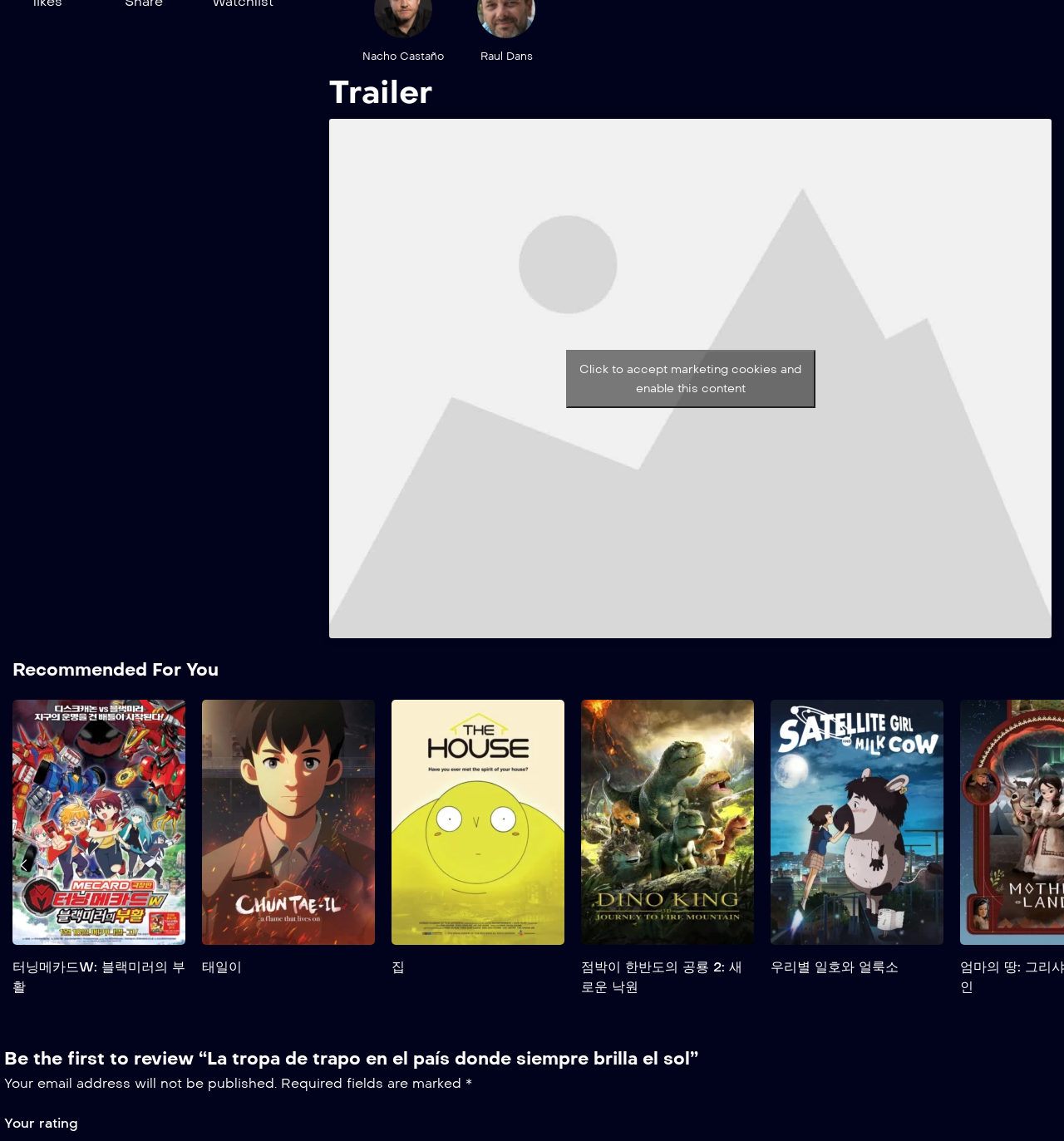Given the element description parent_node: Raul Dans, specify the bounding box coordinates of the corresponding UI element in the format (top-left x, top-left y, bottom-right x, bottom-right y). All values must be between 0 and 1.

[0.448, 0.0, 0.503, 0.043]